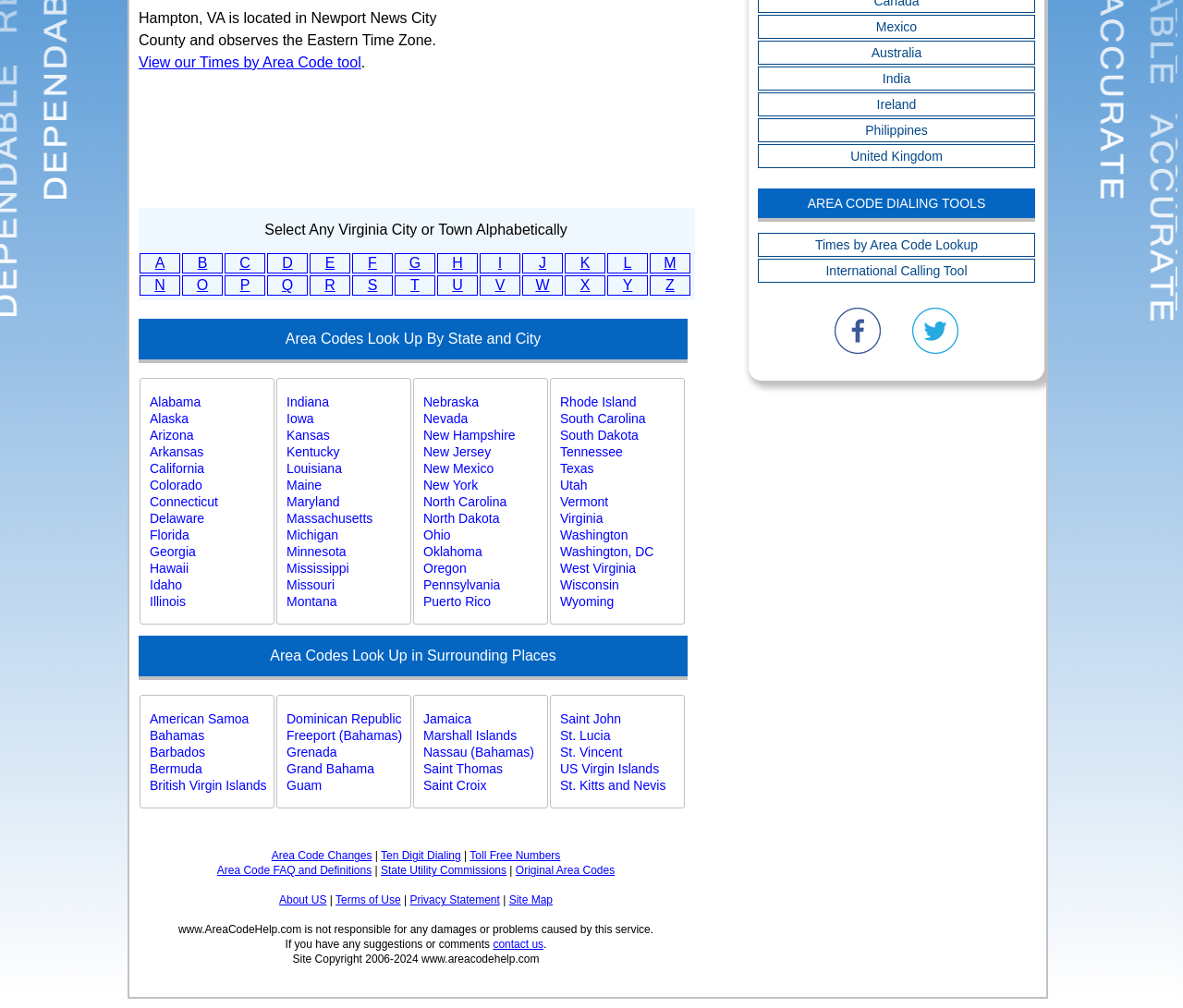Bounding box coordinates are to be given in the format (top-left x, top-left y, bottom-right x, bottom-right y). All values must be floating point numbers between 0 and 1. Provide the bounding box coordinate for the UI element described as: Area Code FAQ and Definitions

[0.183, 0.857, 0.314, 0.87]